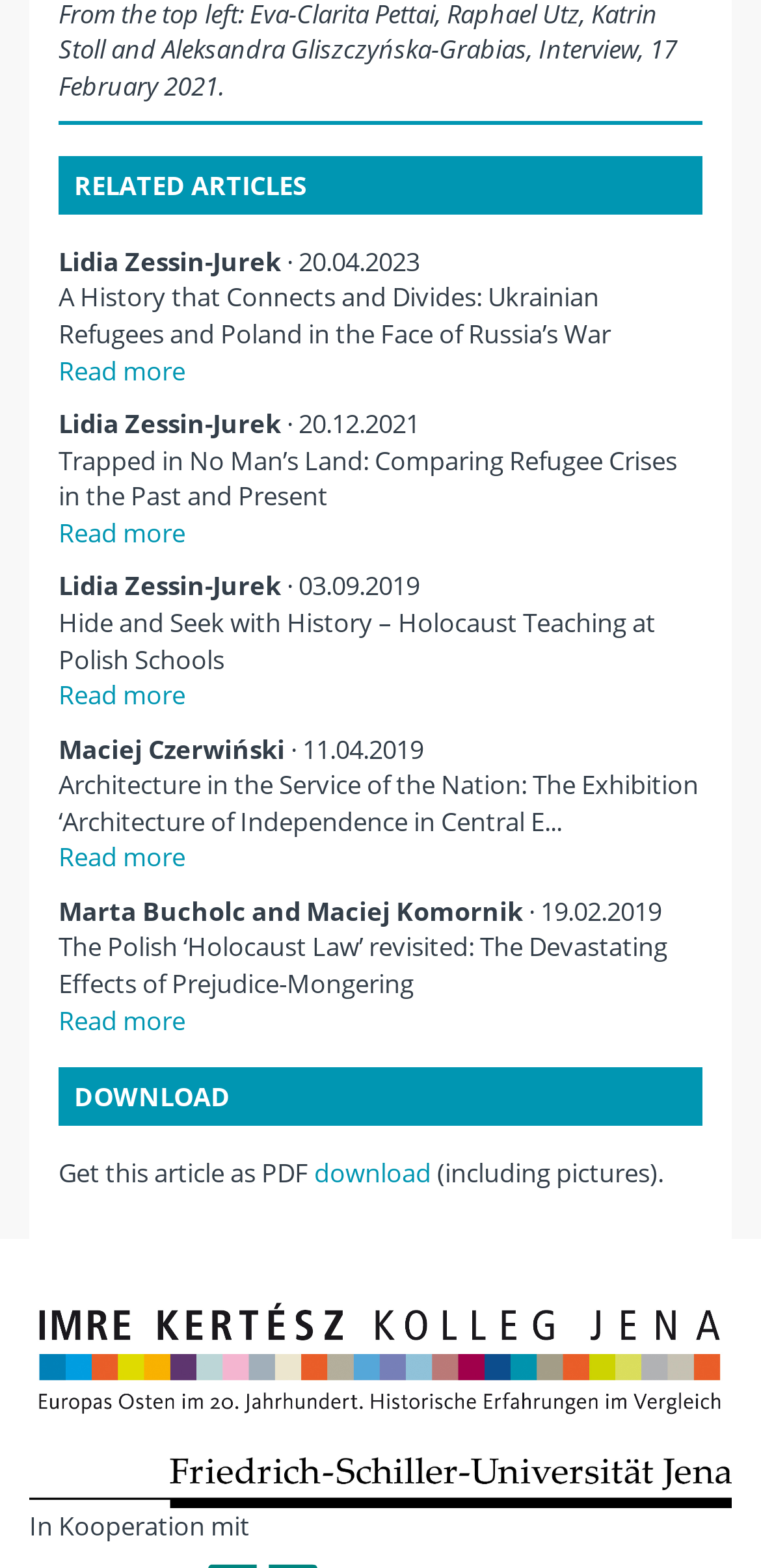Give a one-word or one-phrase response to the question: 
What is the title of the first article?

A History that Connects and Divides